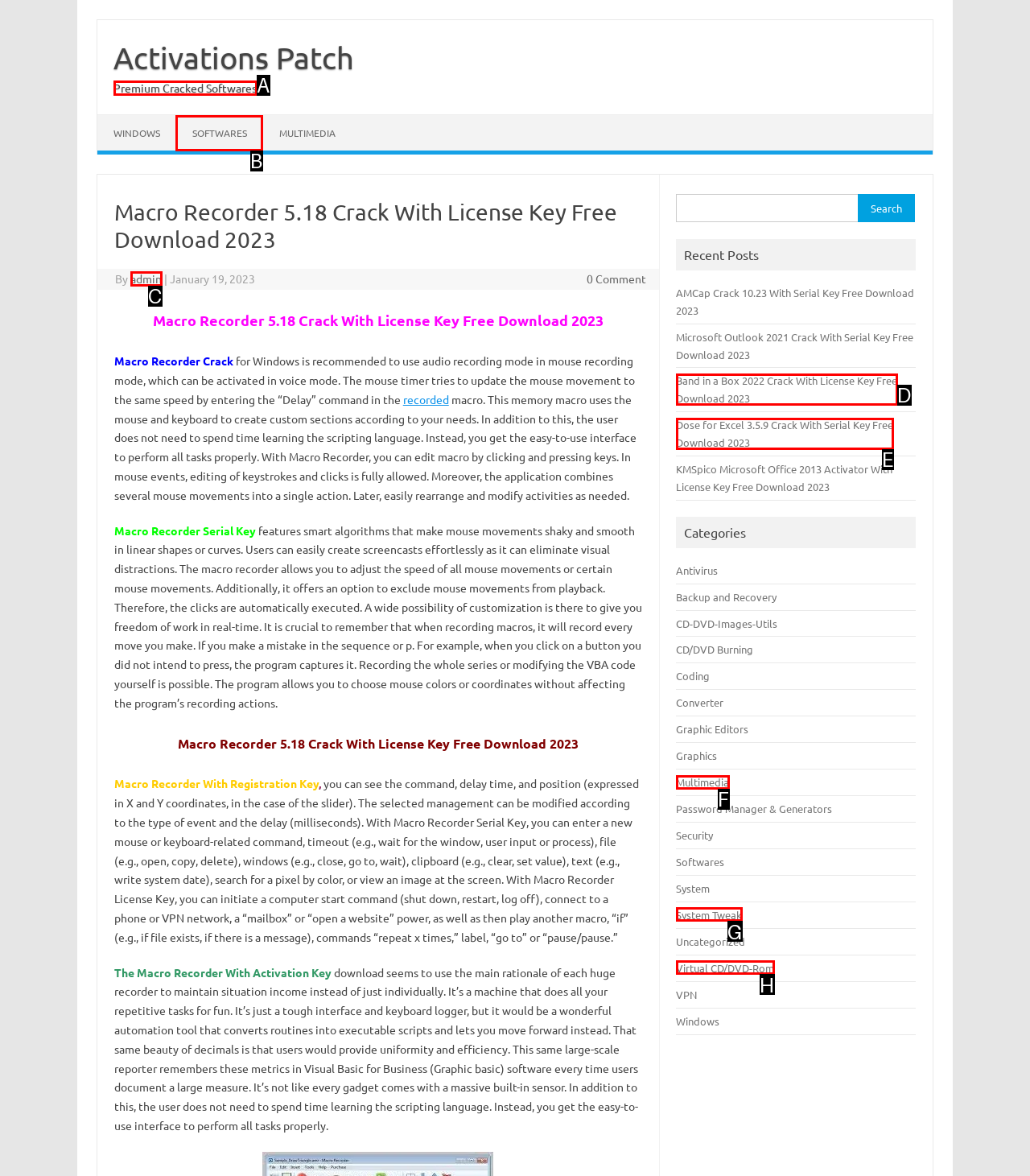Identify the correct UI element to click on to achieve the task: Click on the 'SOFTWARES' link. Provide the letter of the appropriate element directly from the available choices.

B